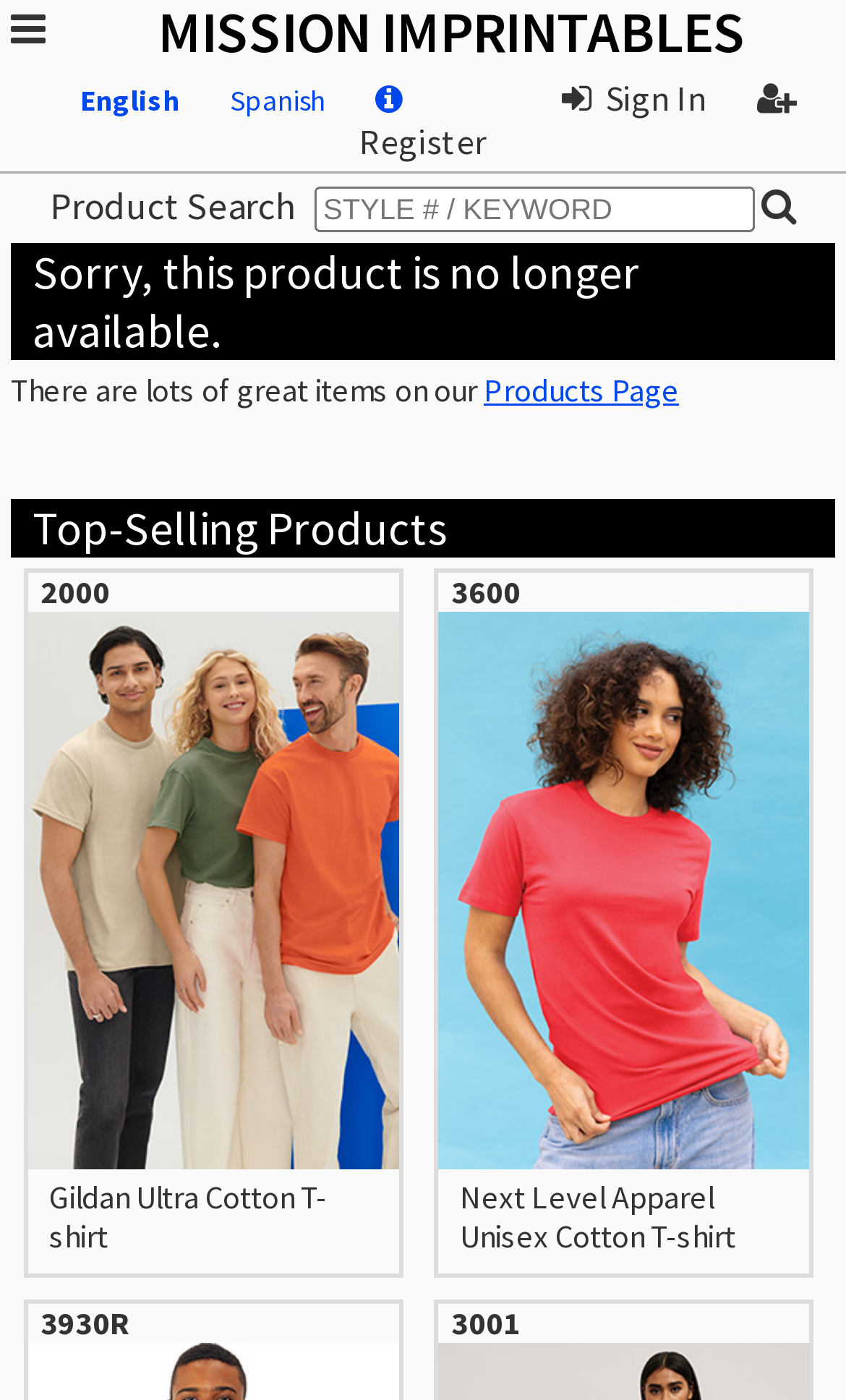What is the purpose of the textbox?
Please use the image to deliver a detailed and complete answer.

The textbox is labeled 'STYLE # / KEYWORD' and is located next to the 'Product Search' text, indicating that it is used to search for products by style number or keyword.